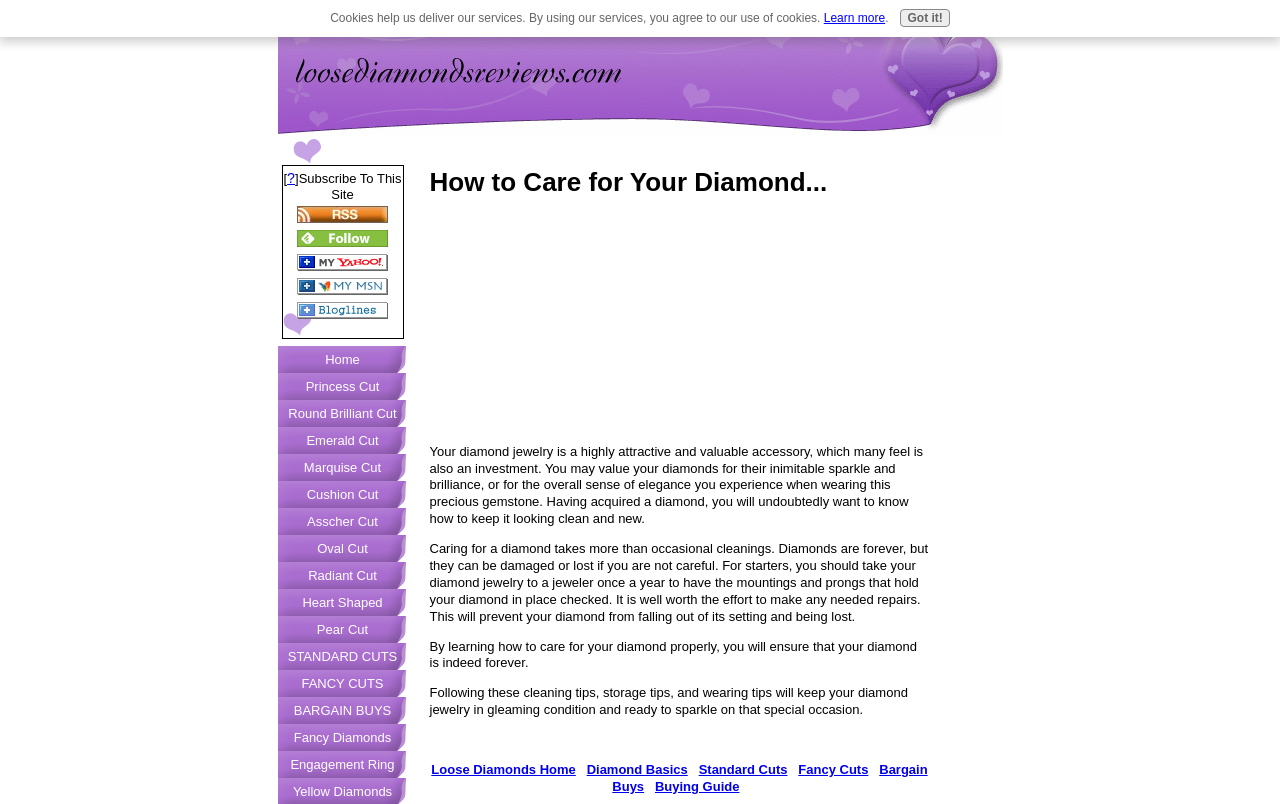What is the primary heading on this webpage?

How to Care for Your Diamond...